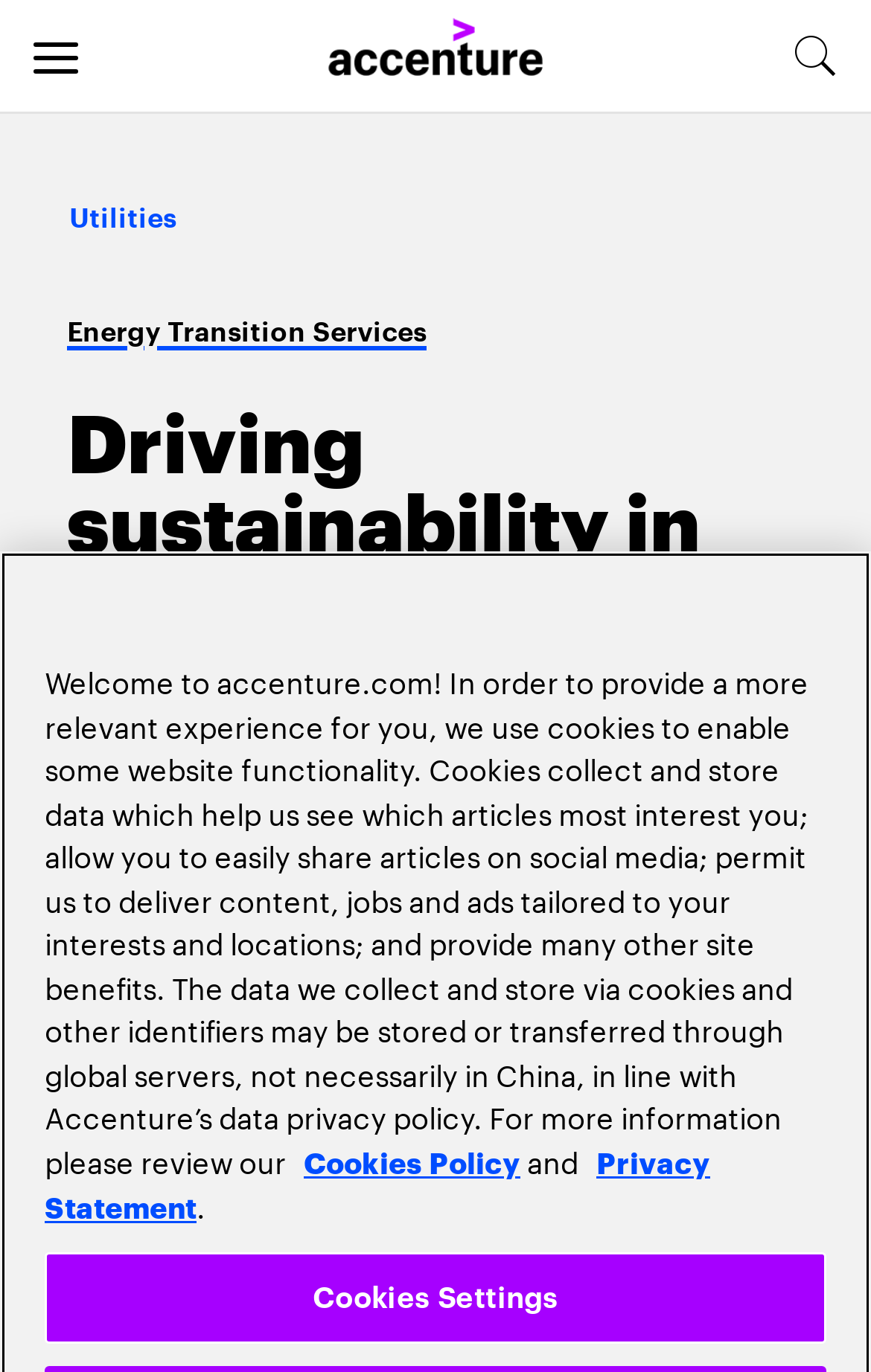Given the description of a UI element: "aria-label="search-aria"", identify the bounding box coordinates of the matching element in the webpage screenshot.

[0.869, 0.0, 0.997, 0.081]